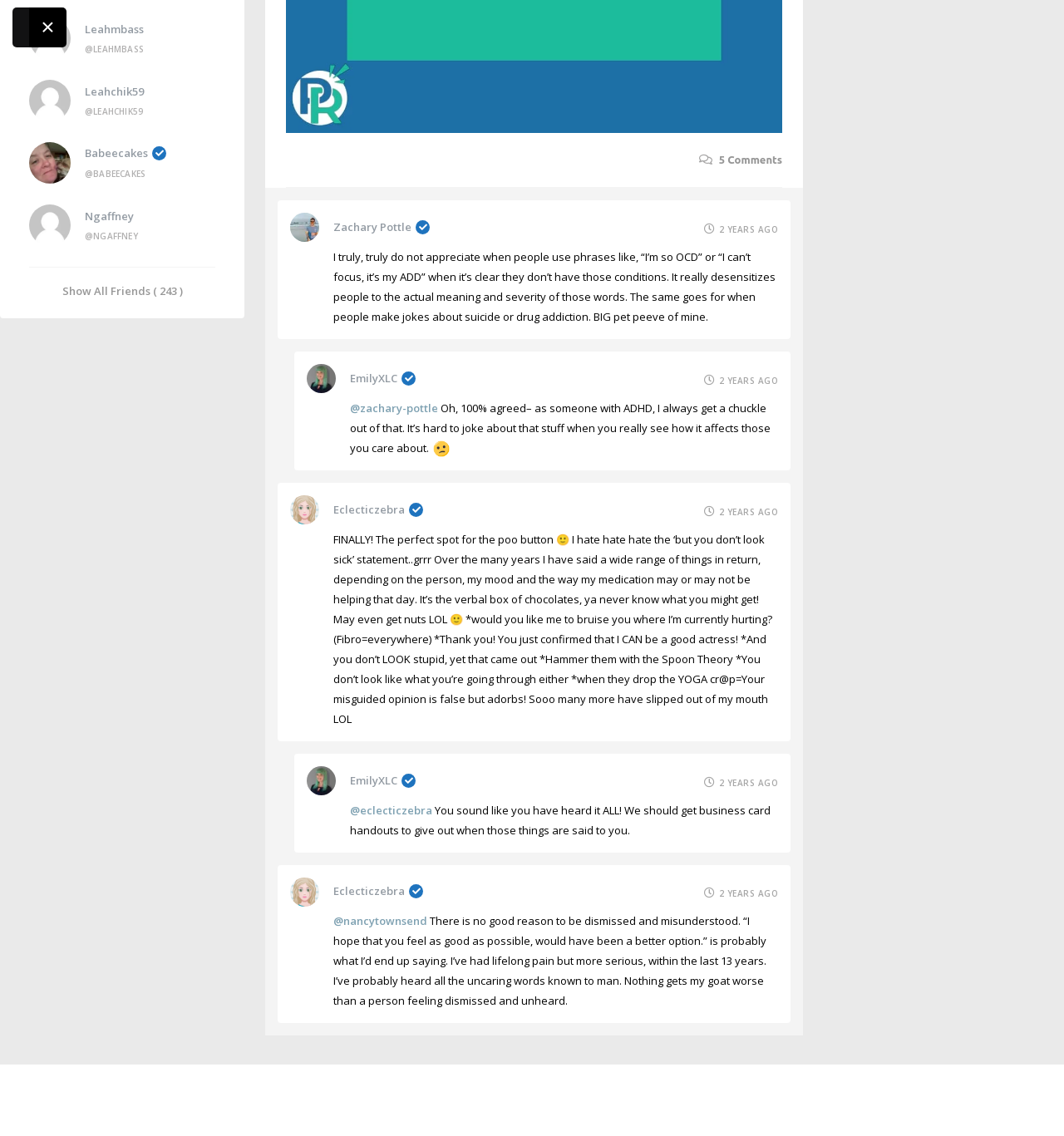From the image, can you give a detailed response to the question below:
What is the topic of the conversation?

Based on the text content of the webpage, it appears that the users are discussing their experiences and frustrations with people who make light of serious conditions like OCD, ADHD, and fibromyalgia. The conversation is centered around the importance of understanding and respecting the severity of these conditions.